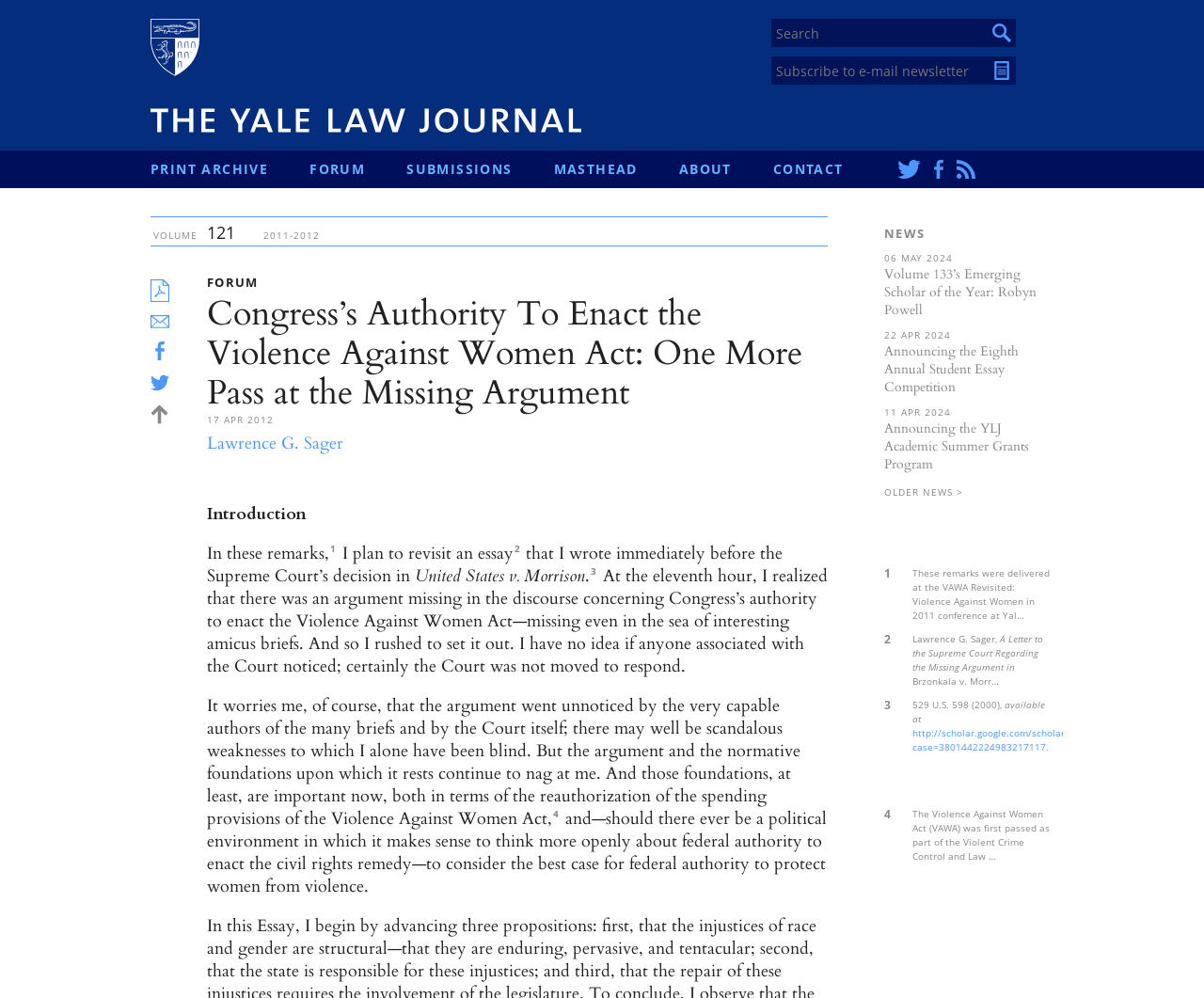Please provide a comprehensive response to the question below by analyzing the image: 
What is the date of the article?

I determined the answer by looking at the static text element with the text '17 APR 2012' which is located near the top of the webpage, indicating that it is the date of the article.